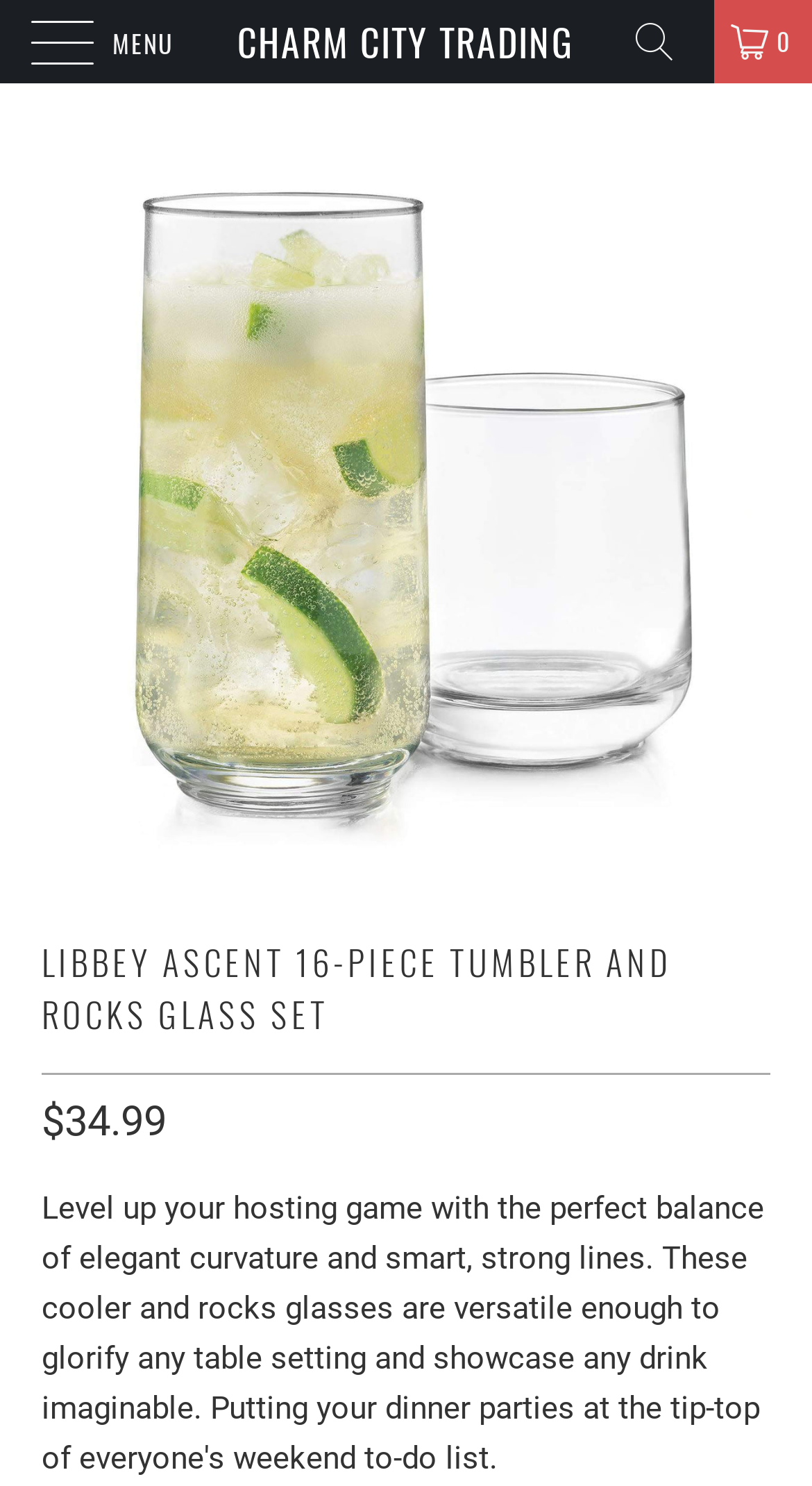Predict the bounding box of the UI element based on this description: "Charm City Trading".

[0.25, 0.0, 0.75, 0.056]